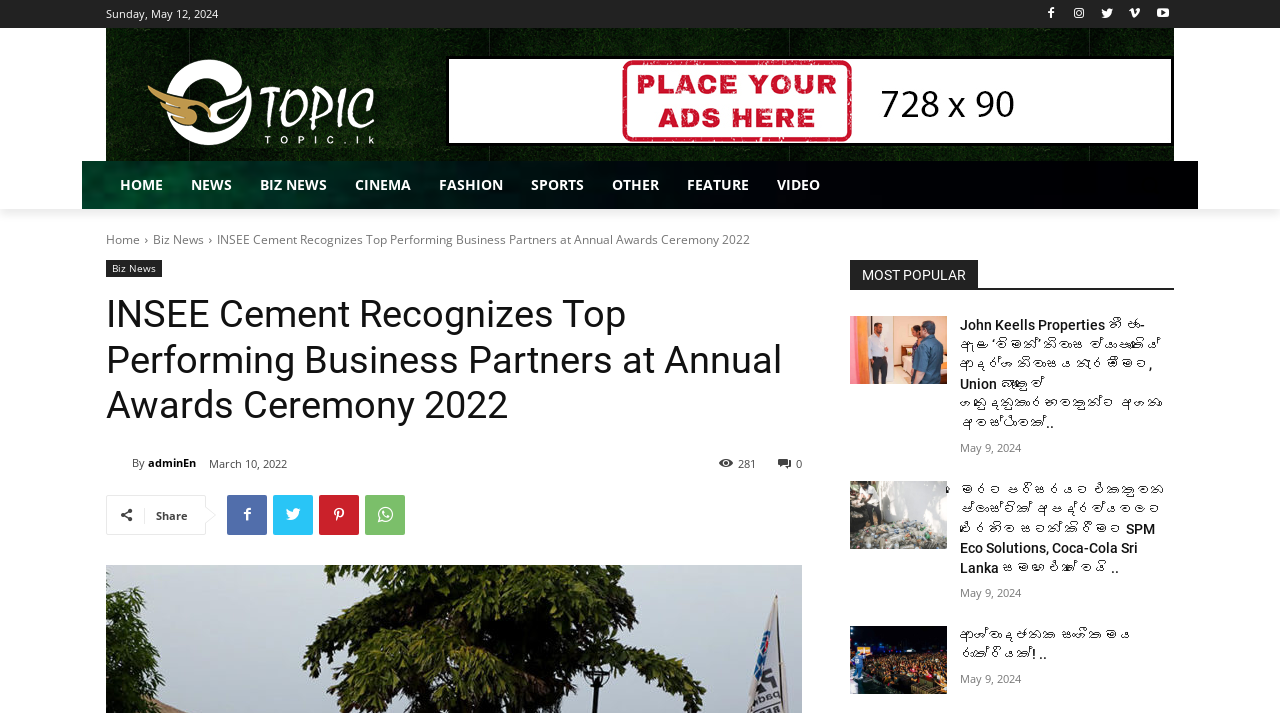Answer the question using only one word or a concise phrase: Is there a search function on the page?

Yes